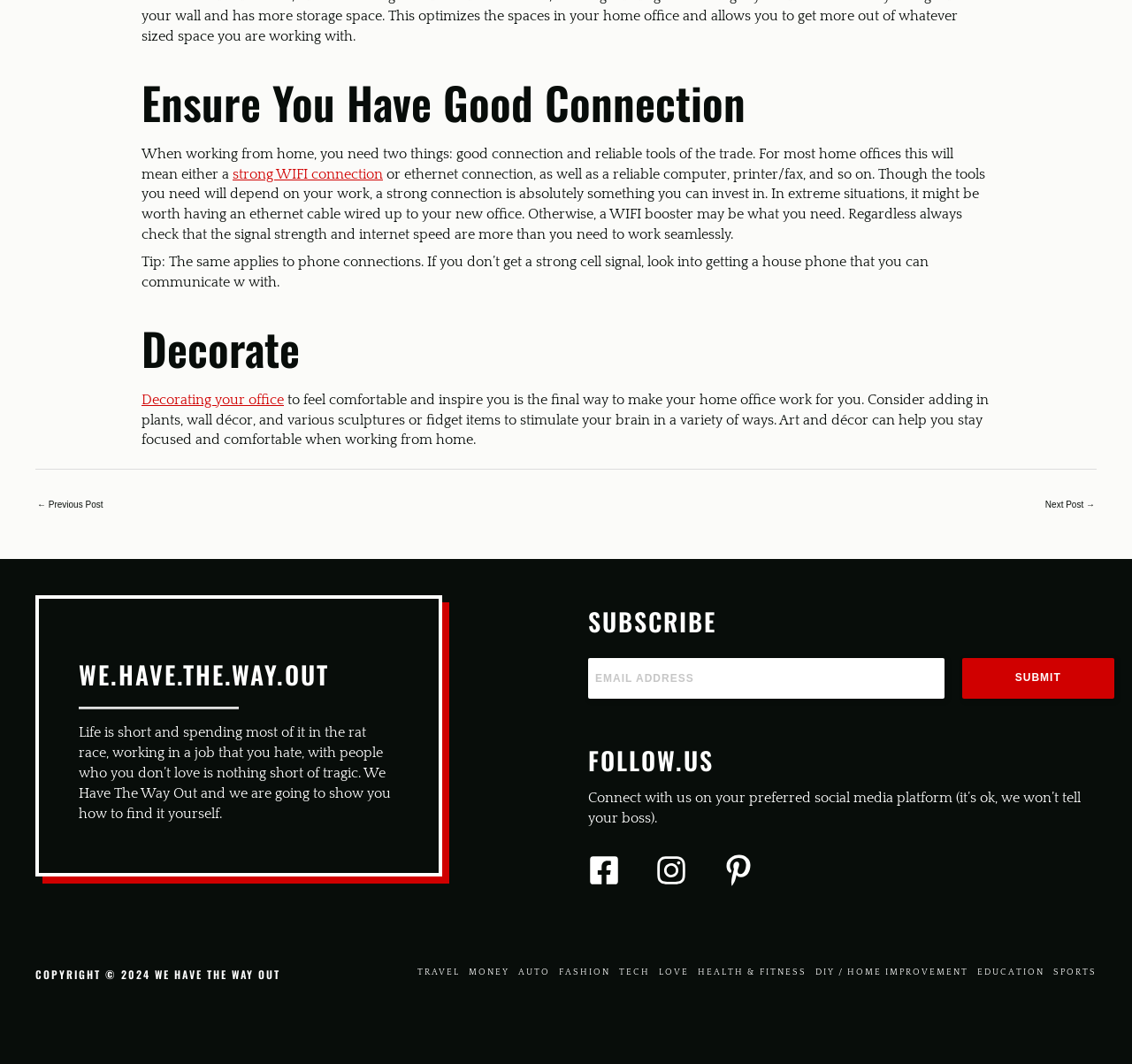Find the bounding box coordinates of the element you need to click on to perform this action: 'Enter email address'. The coordinates should be represented by four float values between 0 and 1, in the format [left, top, right, bottom].

[0.52, 0.618, 0.834, 0.656]